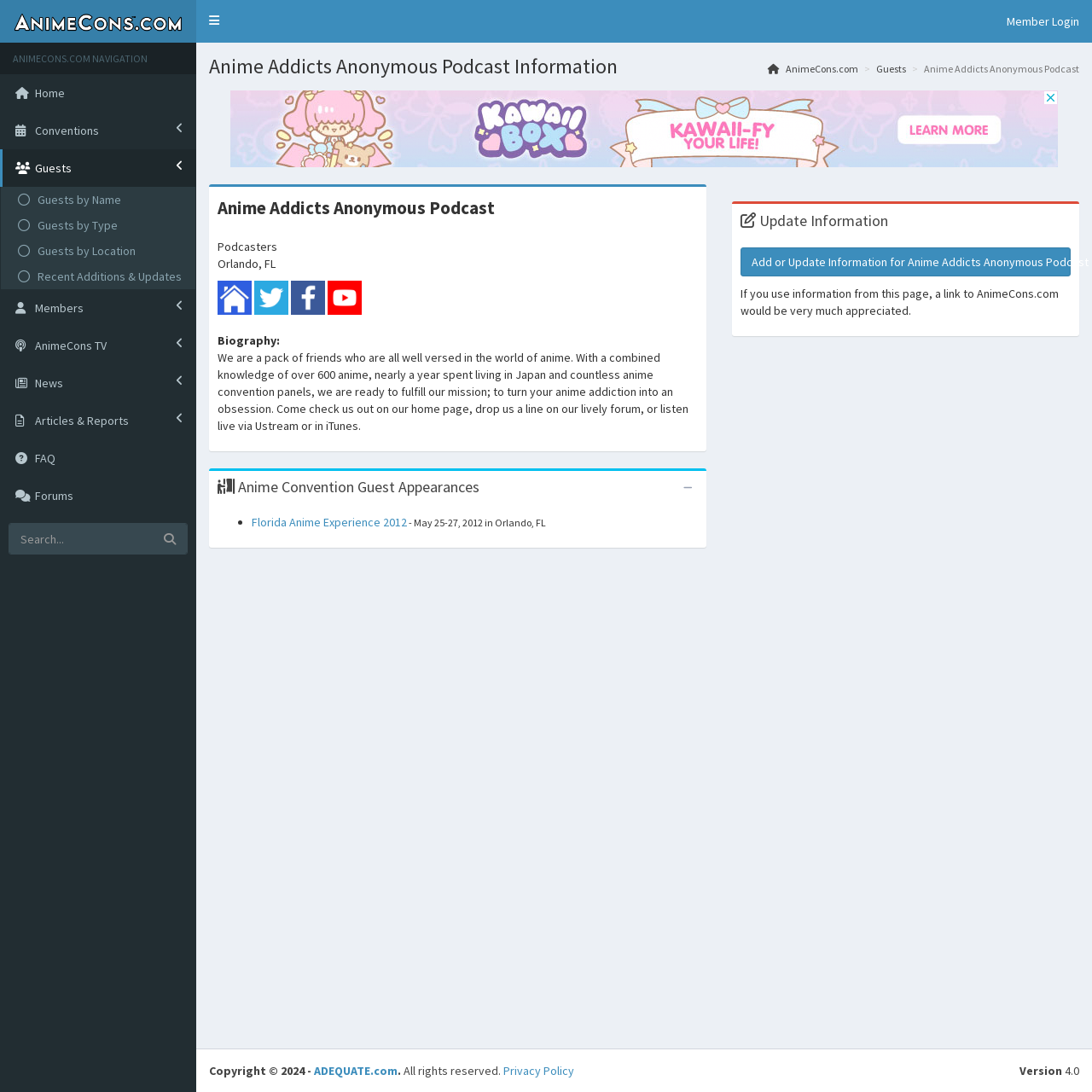Find and specify the bounding box coordinates that correspond to the clickable region for the instruction: "Search for anime conventions".

[0.009, 0.48, 0.141, 0.507]